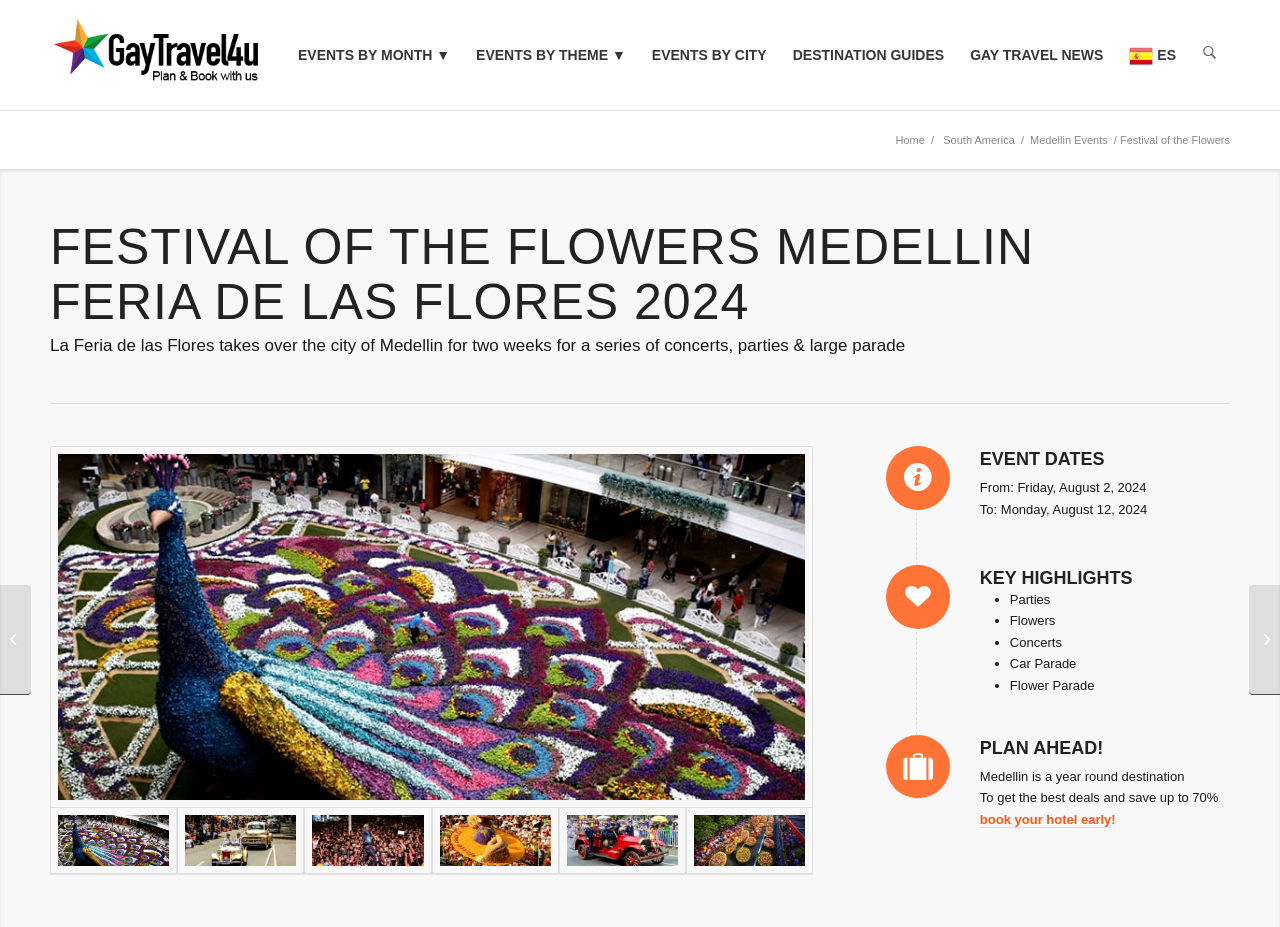What is the duration of the festival?
Answer the question in a detailed and comprehensive manner.

The duration of the festival can be found in the static text 'La Feria de las Flores takes over the city of Medellin for two weeks for a series of concerts, parties & large parade'.